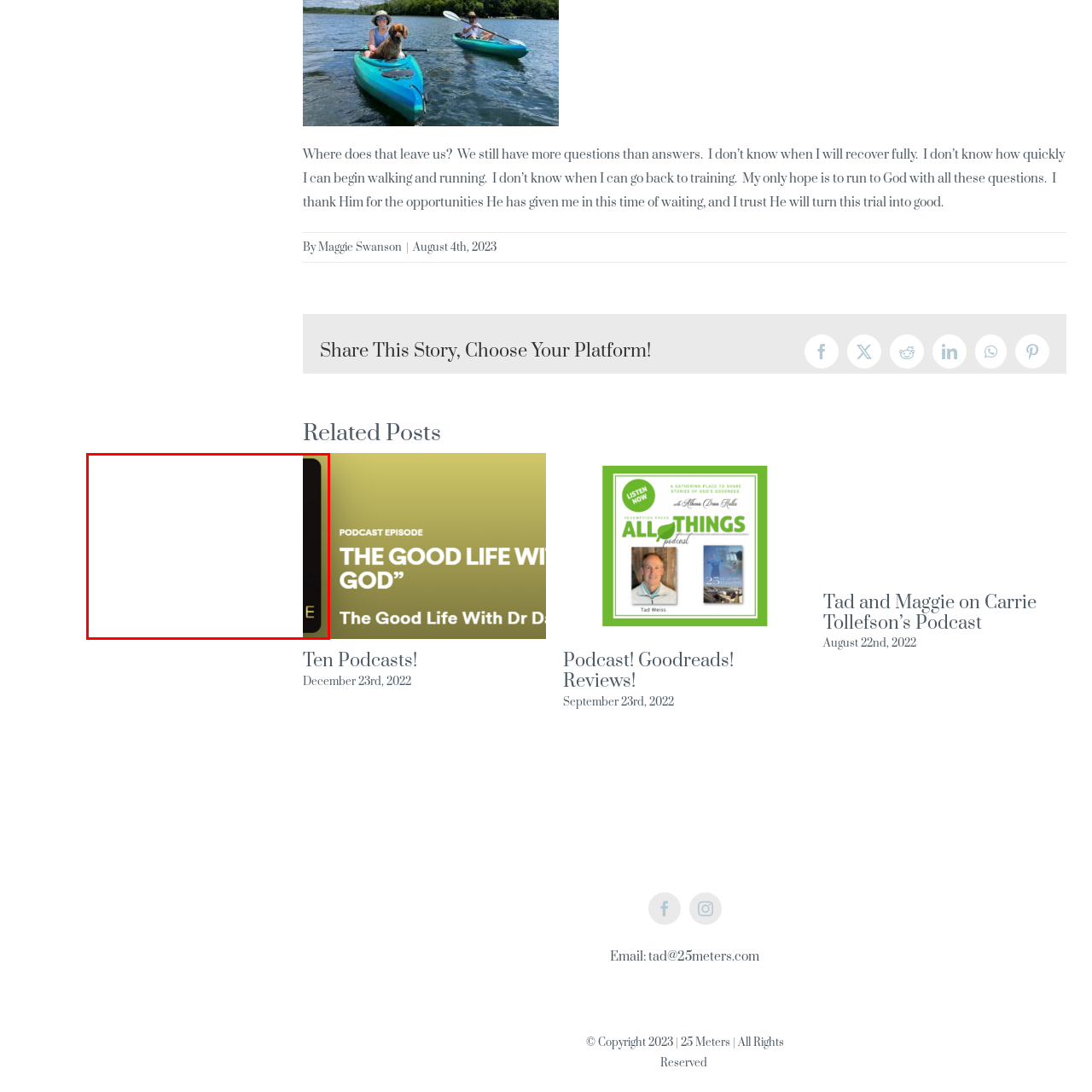Focus on the part of the image that is marked with a yellow outline and respond in detail to the following inquiry based on what you observe: 
What type of experience does the post promote?

The post promotes an interactive reading experience by including links to several podcasts and encouraging users to engage with multimedia content, thereby creating a dynamic and immersive experience.